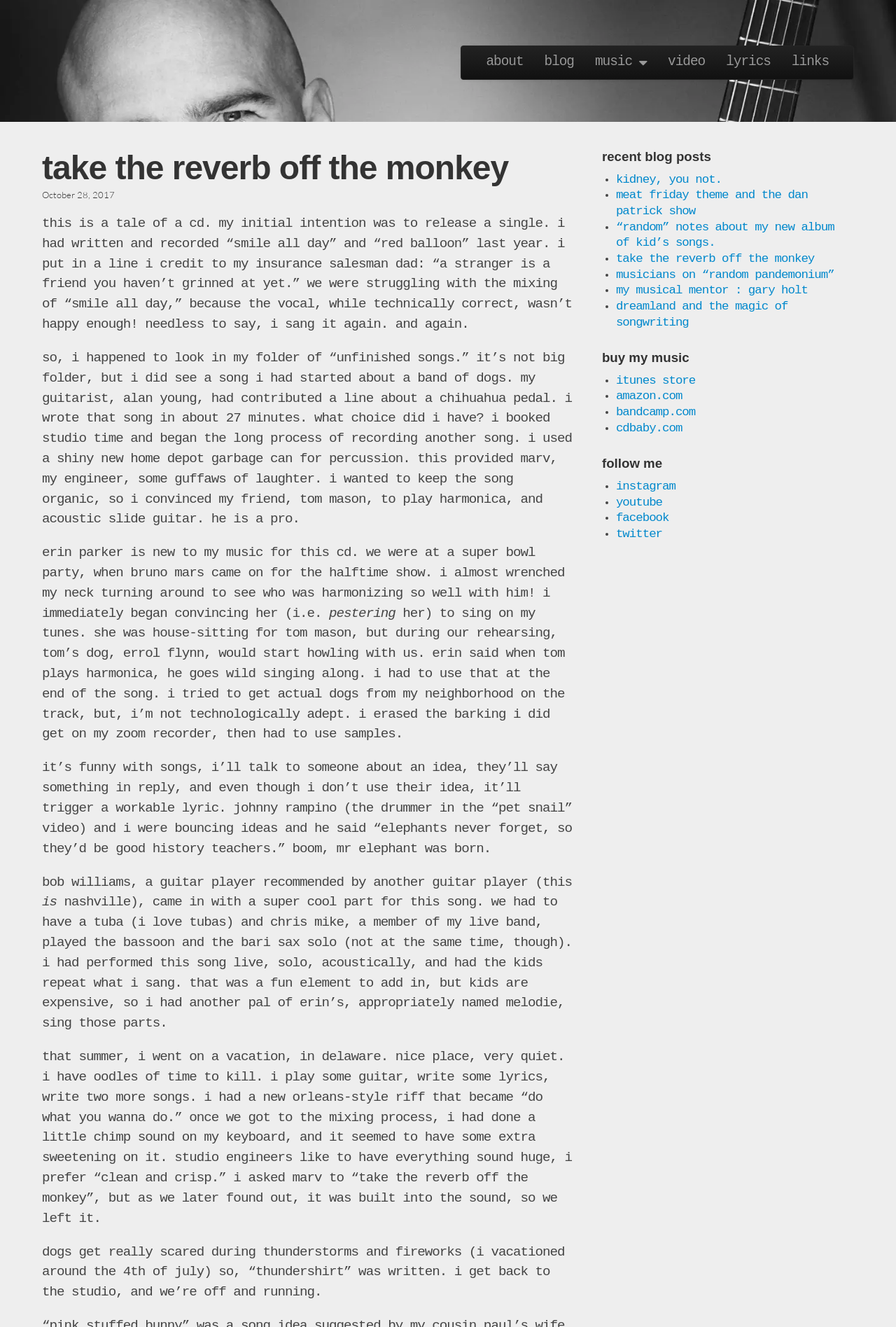Identify the bounding box for the given UI element using the description provided. Coordinates should be in the format (top-left x, top-left y, bottom-right x, bottom-right y) and must be between 0 and 1. Here is the description: Musicians on “Random Pandemonium”

[0.687, 0.201, 0.931, 0.212]